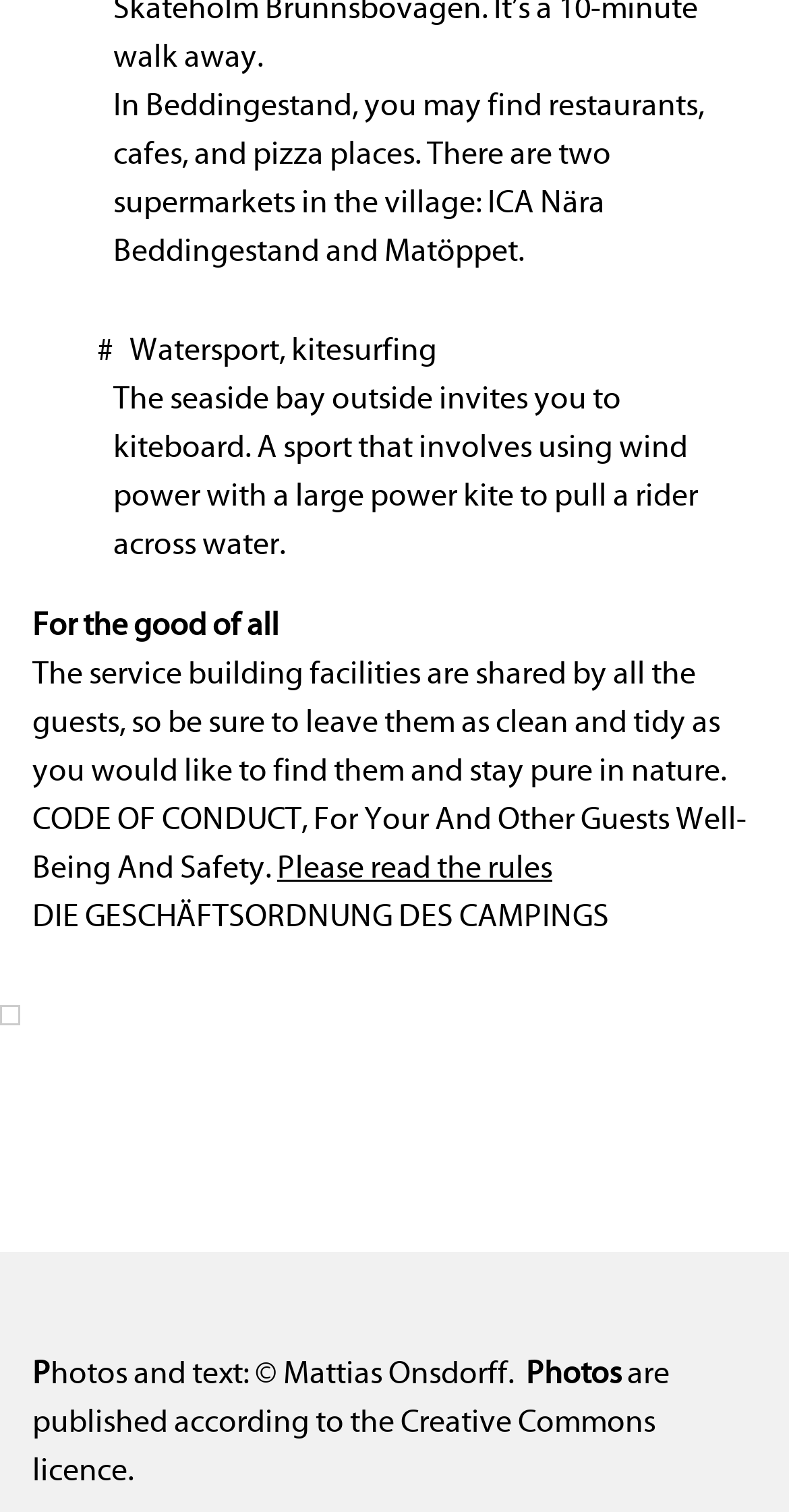Based on the element description, predict the bounding box coordinates (top-left x, top-left y, bottom-right x, bottom-right y) for the UI element in the screenshot: DIE GESCHÄFTSORDNUNG DES CAMPINGS

[0.041, 0.593, 0.772, 0.618]